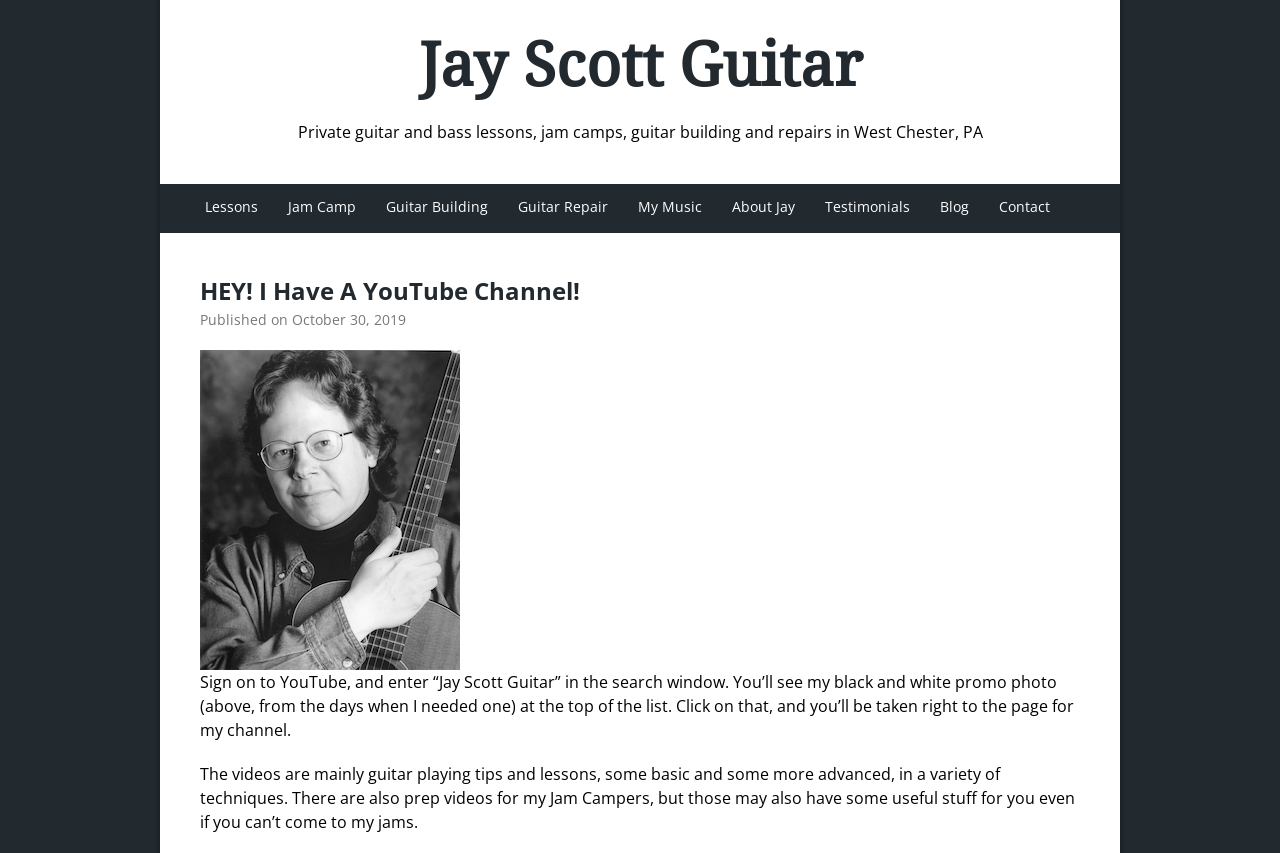Identify the bounding box coordinates for the region to click in order to carry out this instruction: "Subscribe to the YouTube channel". Provide the coordinates using four float numbers between 0 and 1, formatted as [left, top, right, bottom].

[0.156, 0.321, 0.453, 0.36]